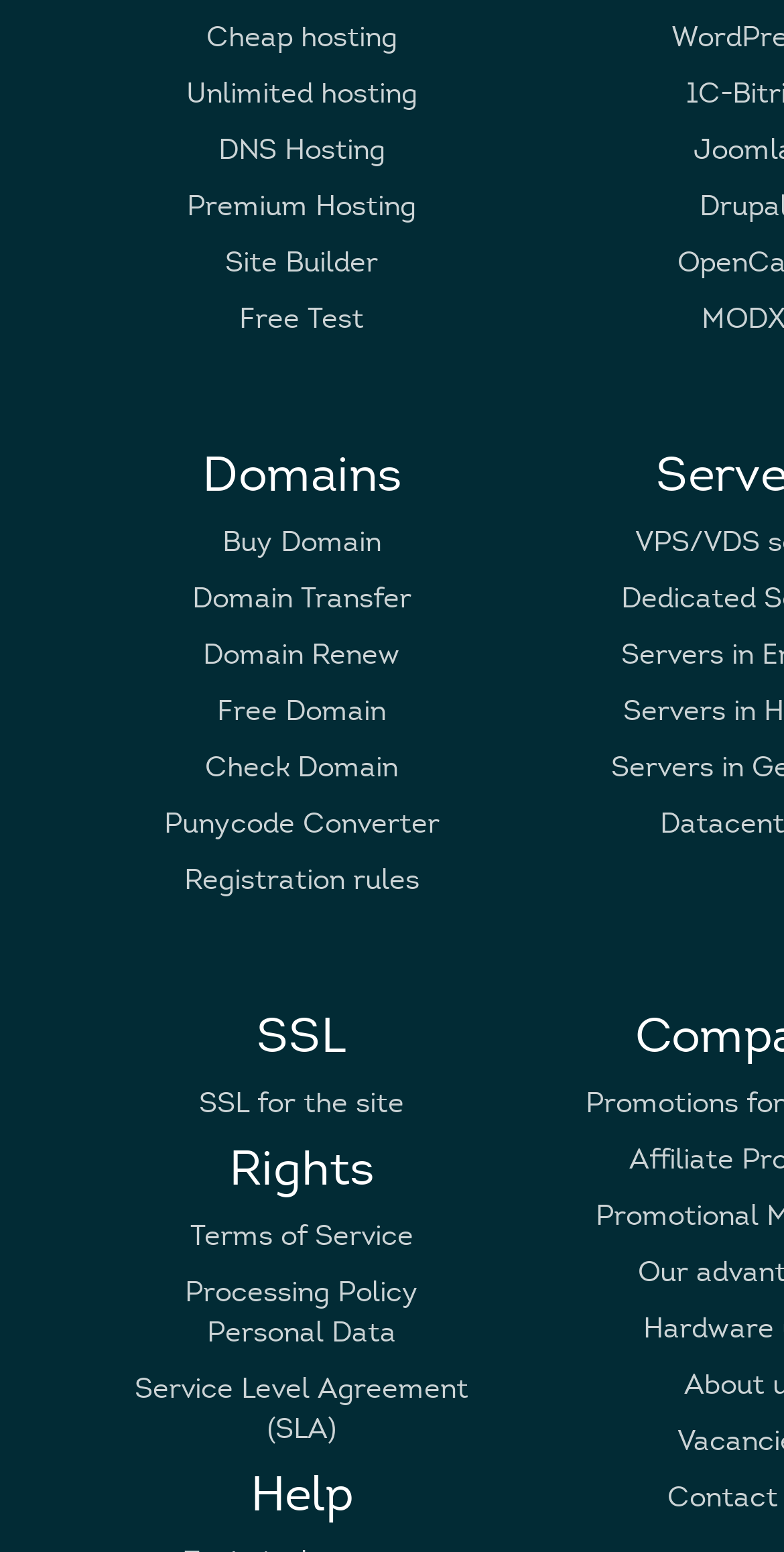Respond with a single word or phrase to the following question:
How many links are there in the 'Rights' section?

3